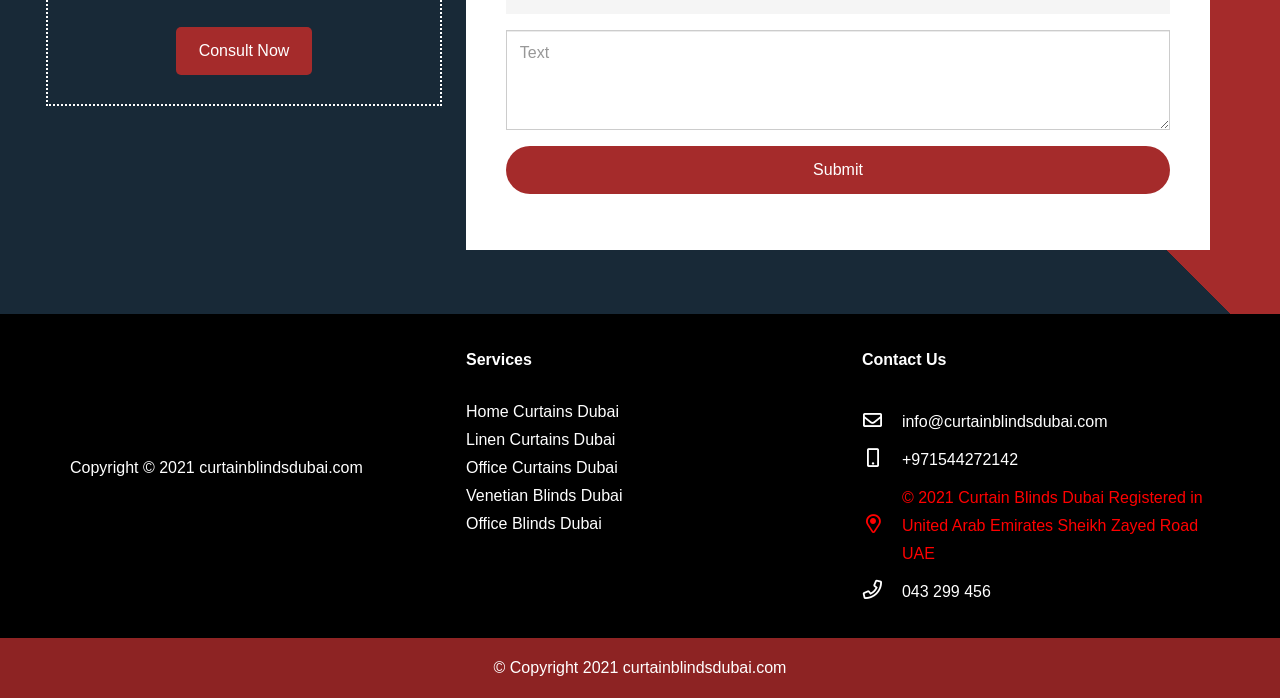Respond to the question below with a single word or phrase:
What is the copyright information at the bottom of the page?

Copyright 2021 curtainblindsdubai.com